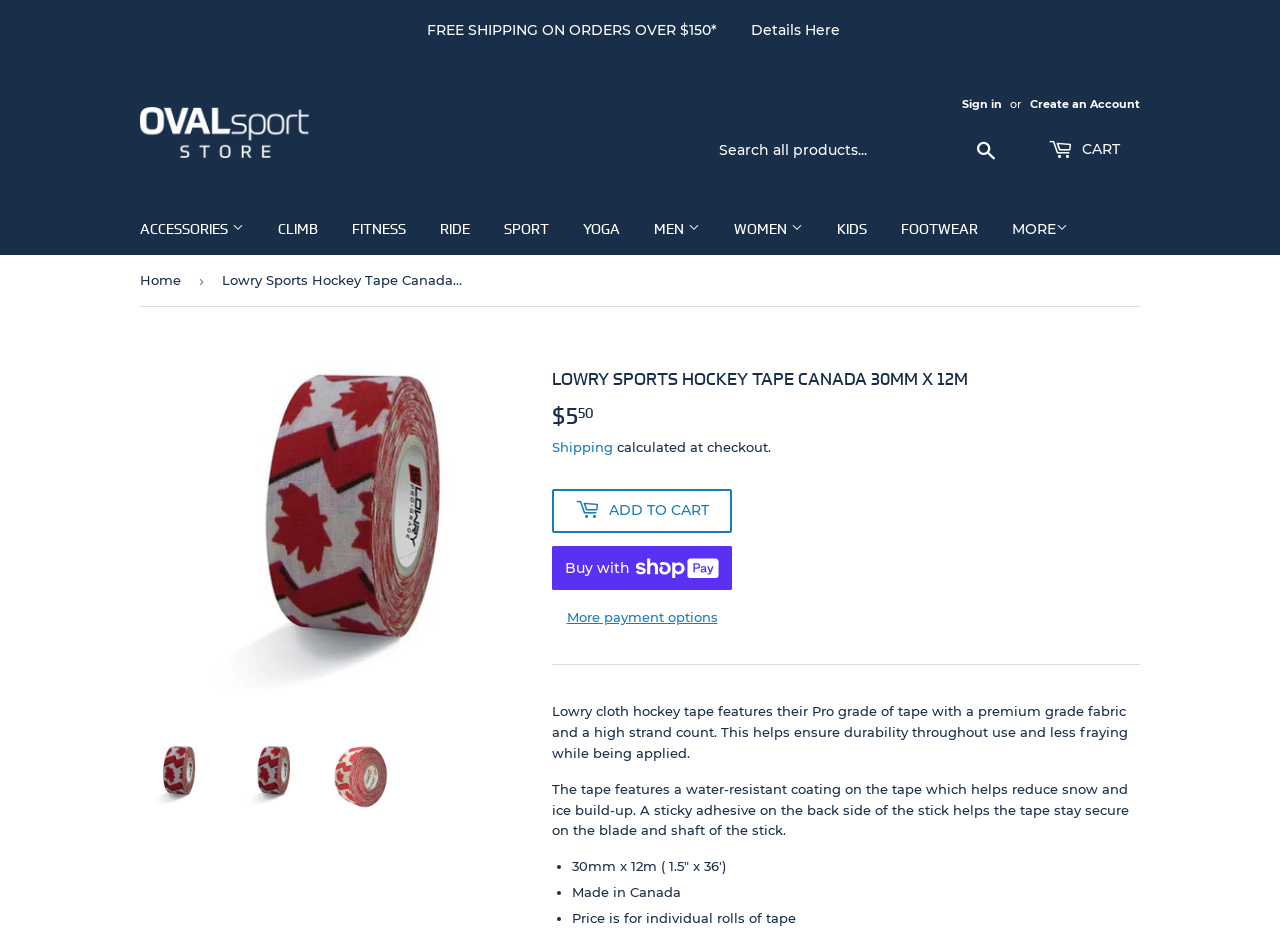Given the following UI element description: "Buy now with ShopPayBuy with", find the bounding box coordinates in the webpage screenshot.

[0.431, 0.582, 0.572, 0.629]